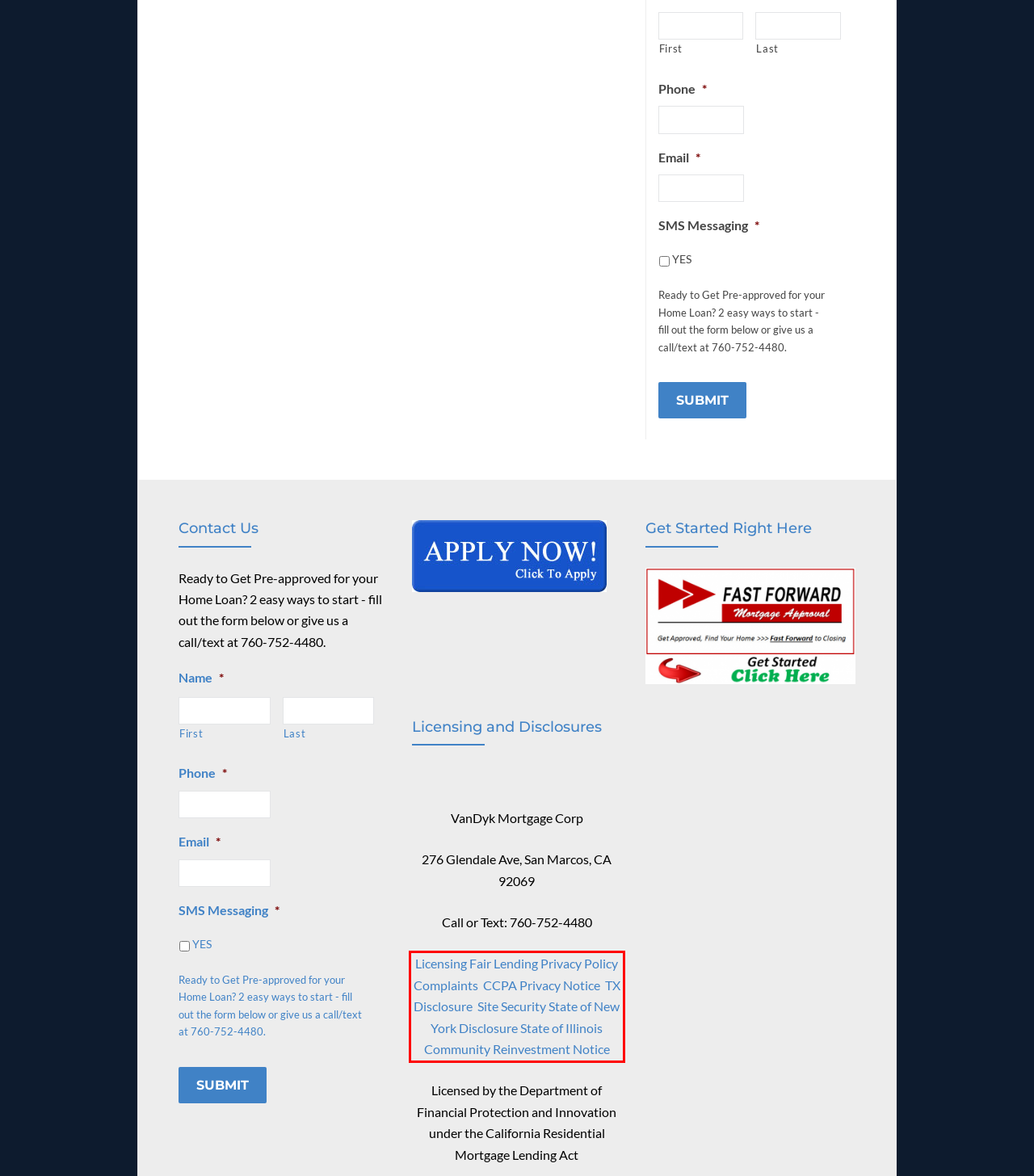You are looking at a screenshot of a webpage with a red rectangle bounding box. Use OCR to identify and extract the text content found inside this red bounding box.

Licensing Fair Lending Privacy Policy Complaints CCPA Privacy Notice TX Disclosure Site Security State of New York Disclosure State of Illinois Community Reinvestment Notice